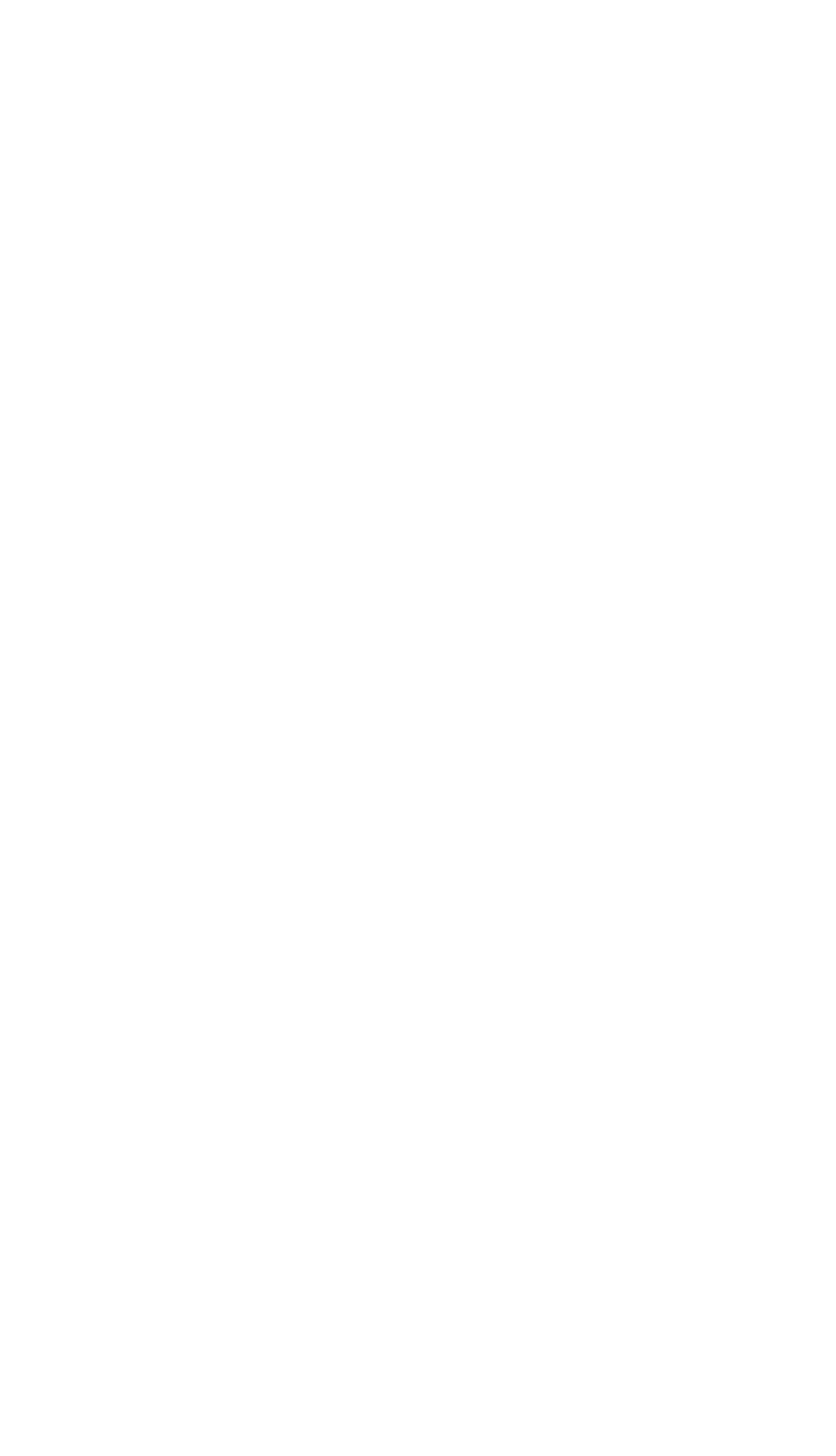What is the copyright year of the website content?
Look at the screenshot and provide an in-depth answer.

The copyright year can be found in the footer section of the webpage, where it says 'Content copyright © 2024, PlanetSKI Ltd.'.